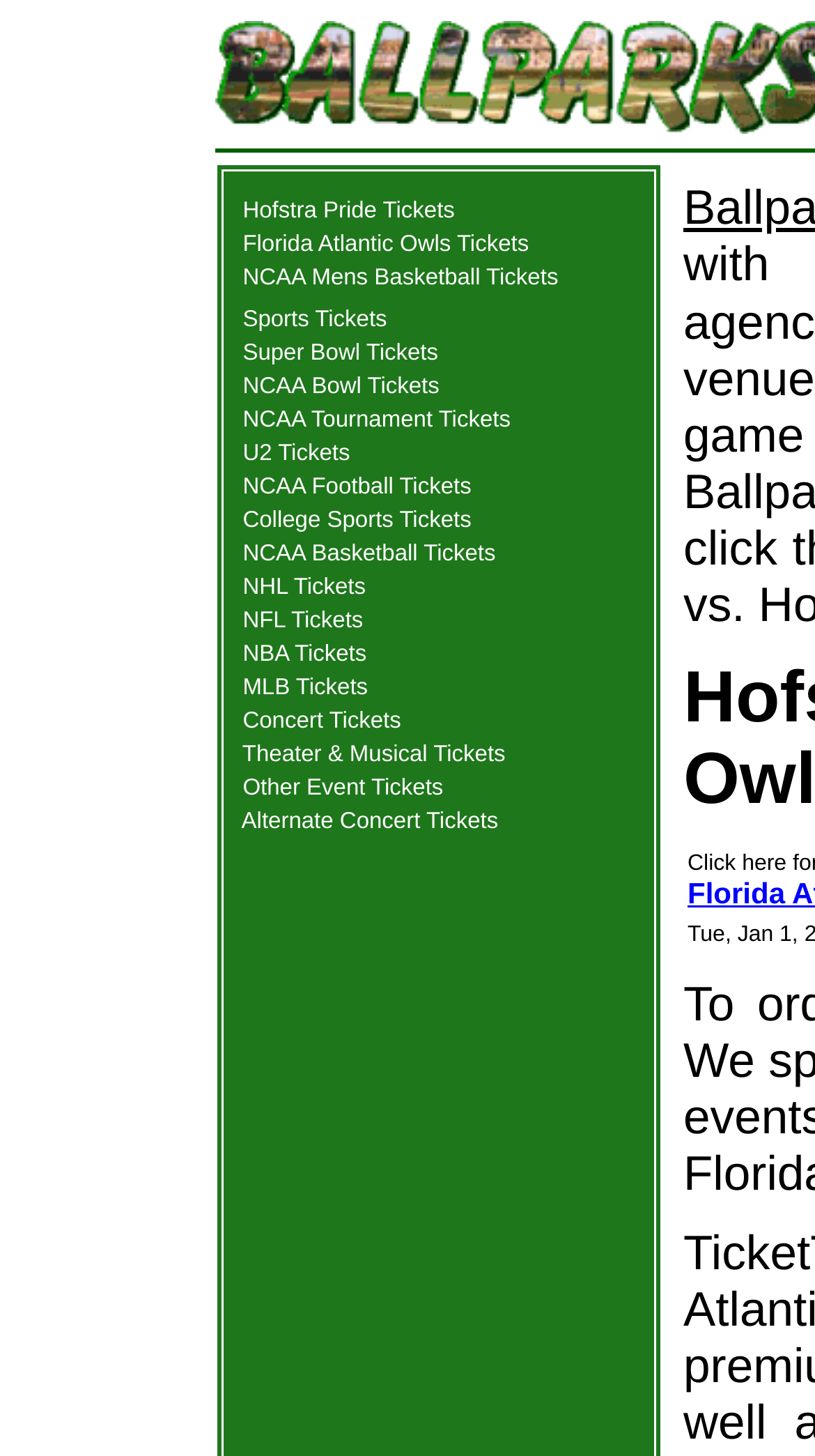Identify the bounding box coordinates for the region to click in order to carry out this instruction: "Click on Hofstra Pride Tickets". Provide the coordinates using four float numbers between 0 and 1, formatted as [left, top, right, bottom].

[0.298, 0.136, 0.558, 0.154]